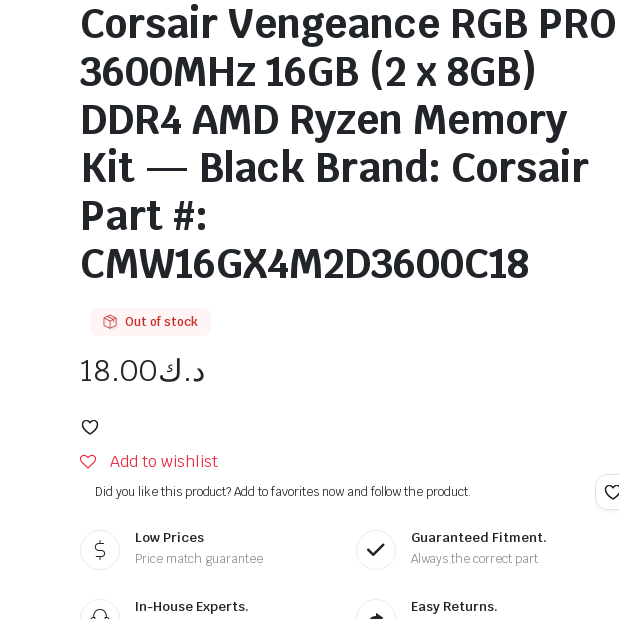Break down the image and describe each part extensively.

The image showcases the **Corsair Vengeance RGB PRO 3600MHz 16GB (2 x 8GB) DDR4 AMD Ryzen Memory Kit**, which is available in black. The product is currently marked as **out of stock** and priced at **د.ك18.00**. Users are provided with the option to add this item to their wishlist for future reference. The display emphasizes a commitment to competitive pricing with guarantees such as **price match support**, **in-house expertise**, and **easy returns**, making it appealing to potential buyers looking for reliable memory upgrades for their devices. Additional product details include its part number, **CMW16GX4M2D3600C18**, confirming its specifications.